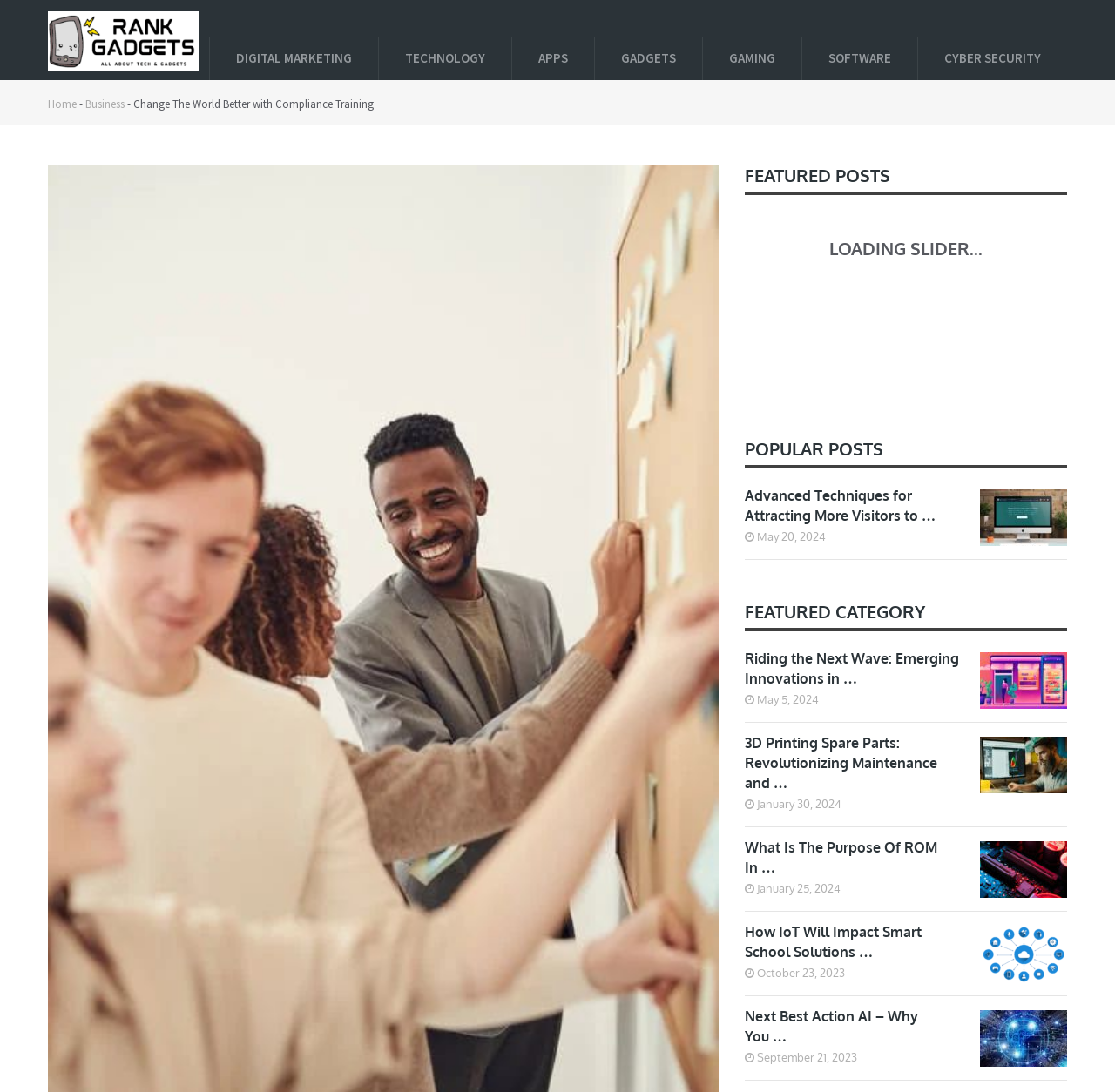Respond to the following question with a brief word or phrase:
What is the name of the website?

Rank Gadgets